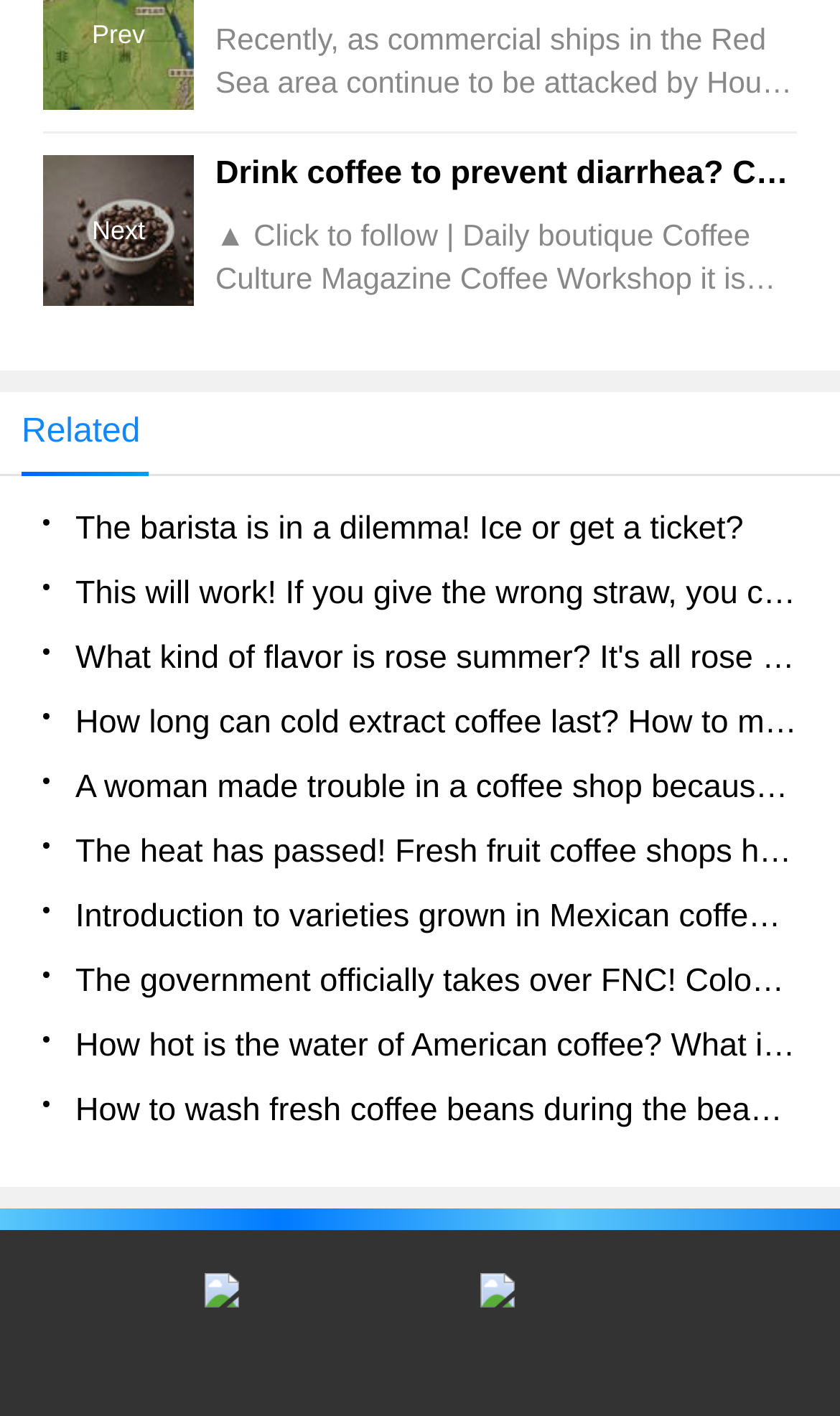Please determine the bounding box coordinates of the element's region to click for the following instruction: "Click to read about coffee preventing diarrhea".

[0.051, 0.11, 0.949, 0.216]